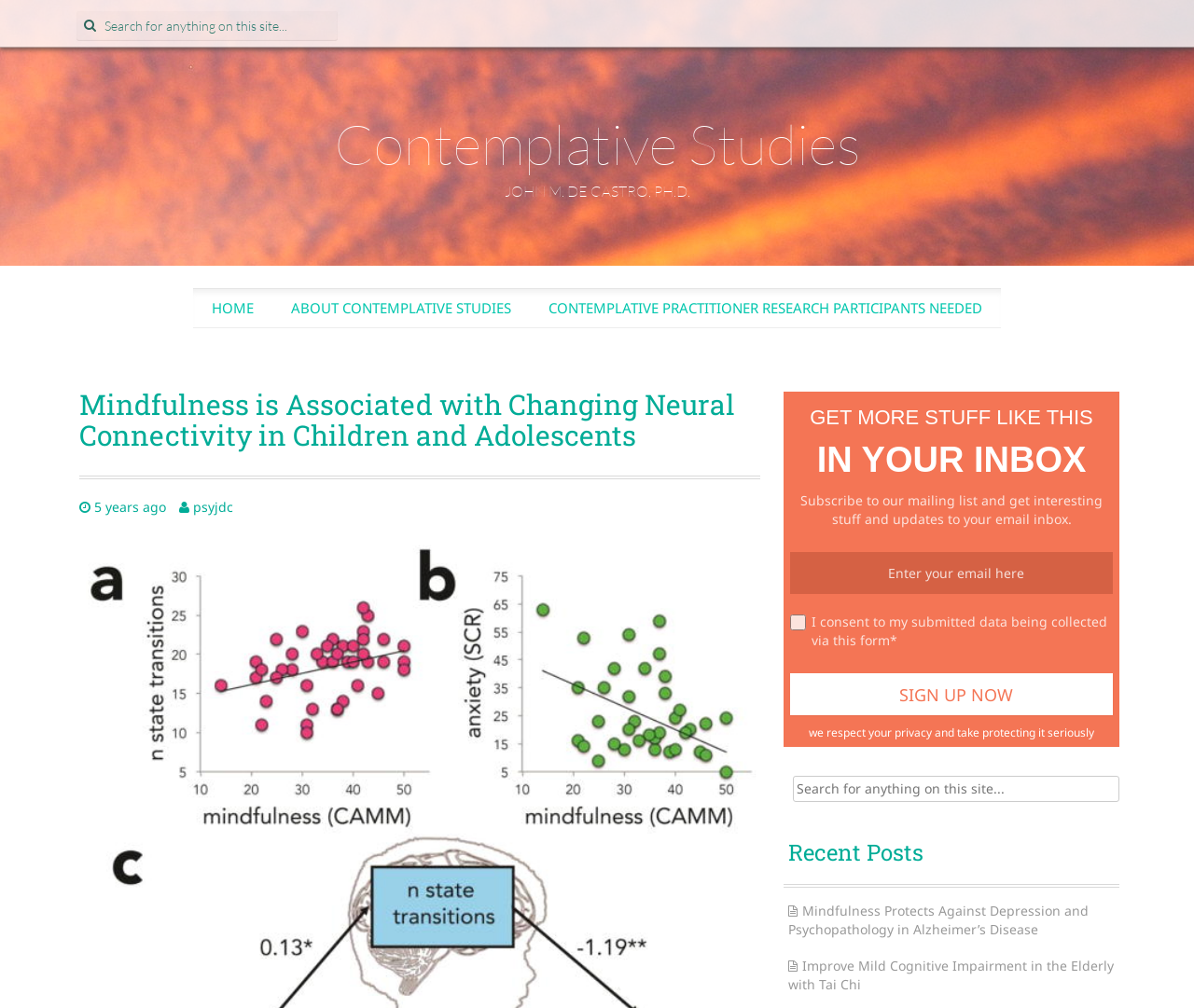Determine the bounding box coordinates of the clickable region to carry out the instruction: "Read the recent post about Mindfulness Protects Against Depression".

[0.66, 0.894, 0.912, 0.93]